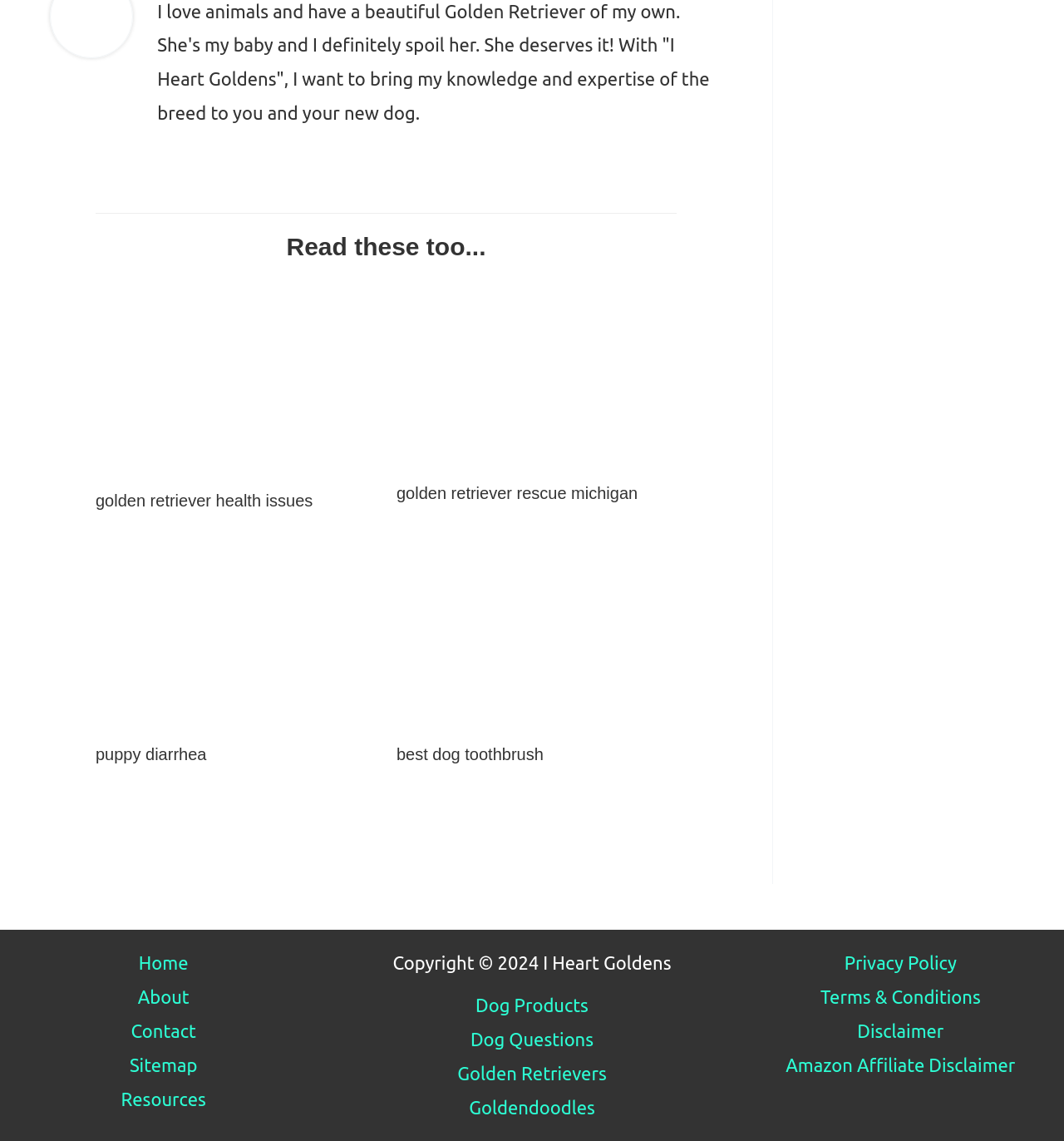Please provide the bounding box coordinates in the format (top-left x, top-left y, bottom-right x, bottom-right y). Remember, all values are floating point numbers between 0 and 1. What is the bounding box coordinate of the region described as: puppy diarrhea

[0.09, 0.653, 0.194, 0.669]